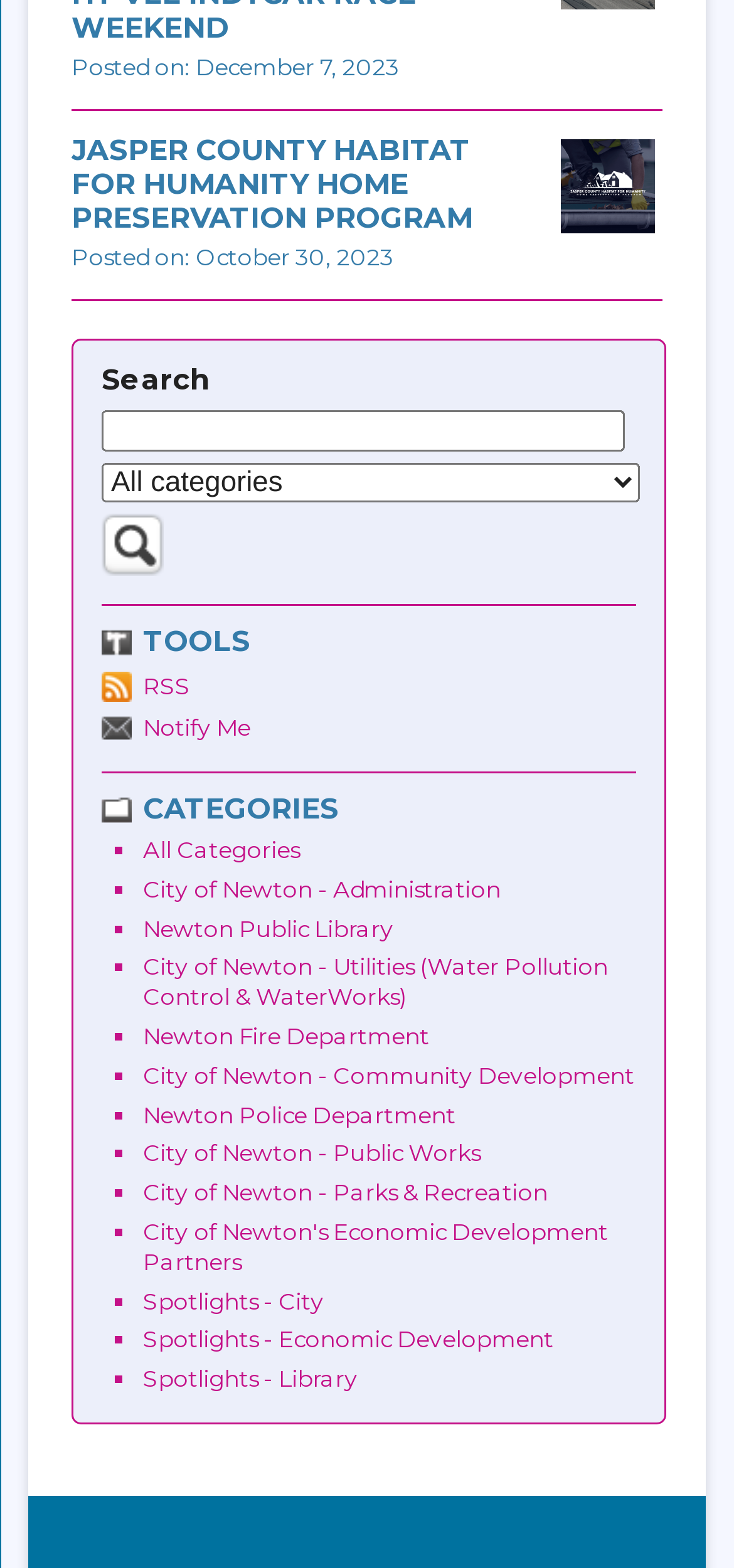Provide a one-word or one-phrase answer to the question:
How many categories are listed?

13